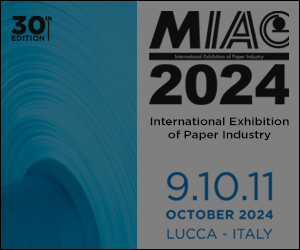Please provide a comprehensive answer to the question below using the information from the image: What does the blue swirl symbolize?

The caption explains that the dynamic blue swirl in the design symbolizes innovation and progress within the paper industry. This suggests that the blue swirl is a visual representation of the industry's focus on innovation and progress.